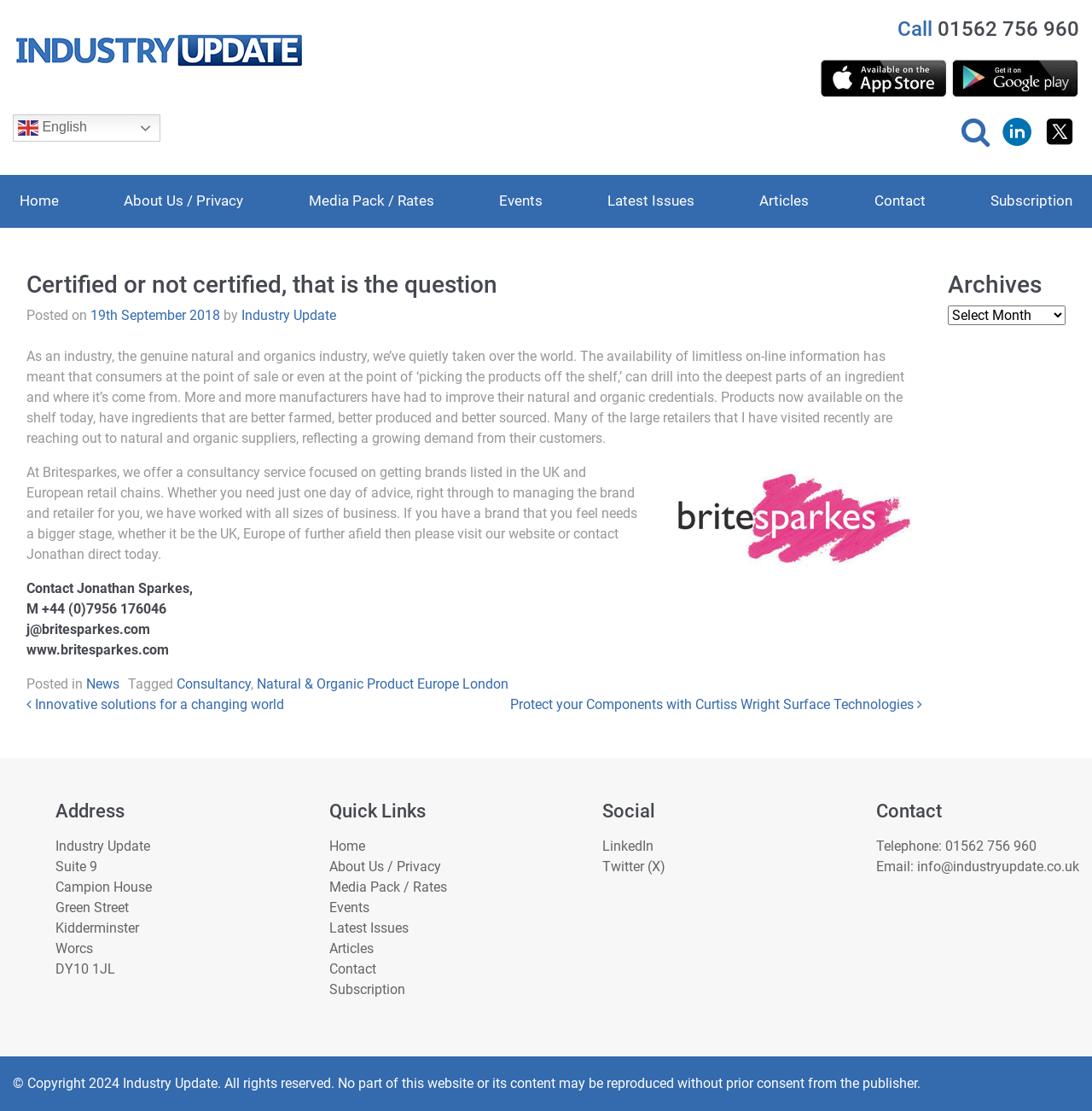Please find the bounding box coordinates of the section that needs to be clicked to achieve this instruction: "Contact Jonathan Sparkes".

[0.024, 0.559, 0.138, 0.574]